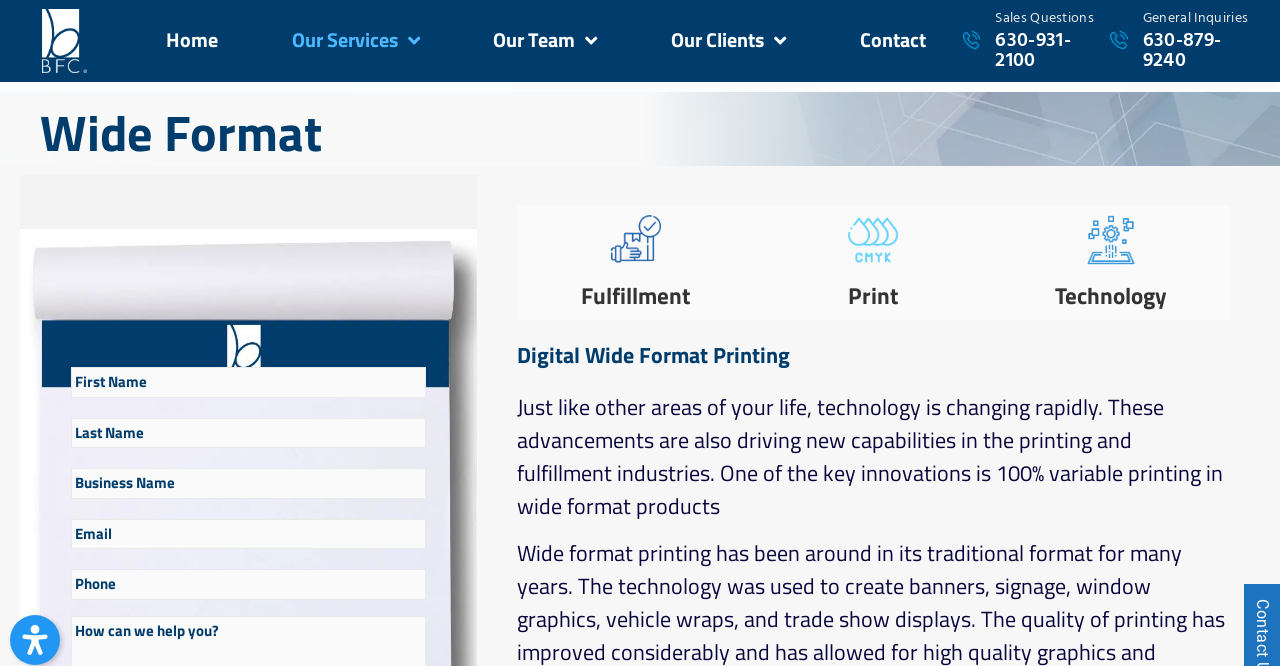What is the topic of the paragraph below the heading 'Digital Wide Format Printing'?
Using the image, elaborate on the answer with as much detail as possible.

I determined the topic of the paragraph by reading the static text element associated with the heading 'Digital Wide Format Printing'. The text mentions advancements in technology and their impact on the printing and fulfillment industries, which is the topic of the paragraph.